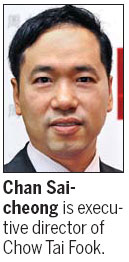What is the number of new retail points Chow Tai Fook plans to open?
Kindly give a detailed and elaborate answer to the question.

According to the caption, under Chan Sai-cheong's leadership, Chow Tai Fook plans to enhance its operations, including the opening of 230 new retail points.